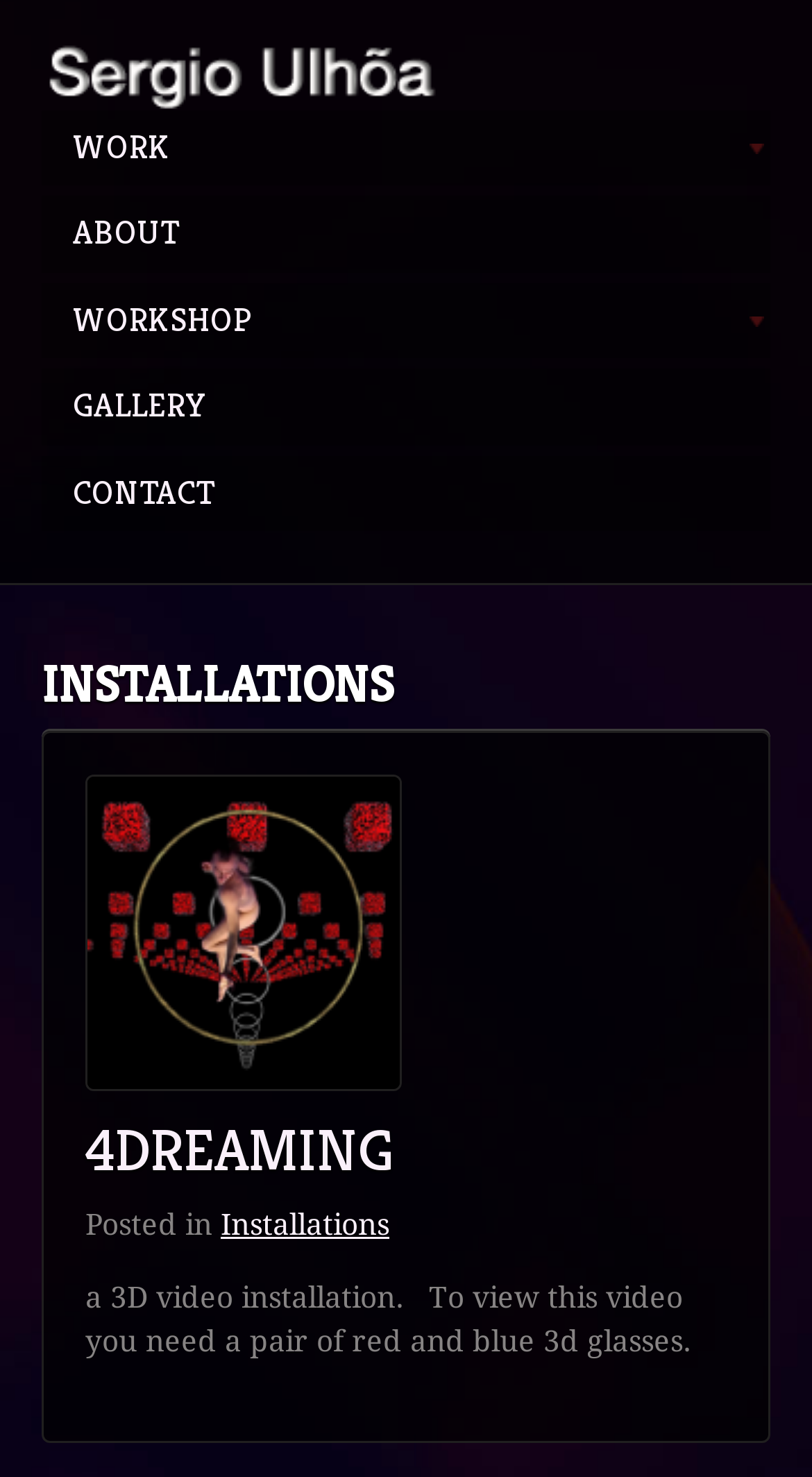What is required to view the 4DREAMING video?
Please respond to the question with a detailed and informative answer.

I read the description of the 4DREAMING installation, which states that to view the video, you need a pair of red and blue 3D glasses.